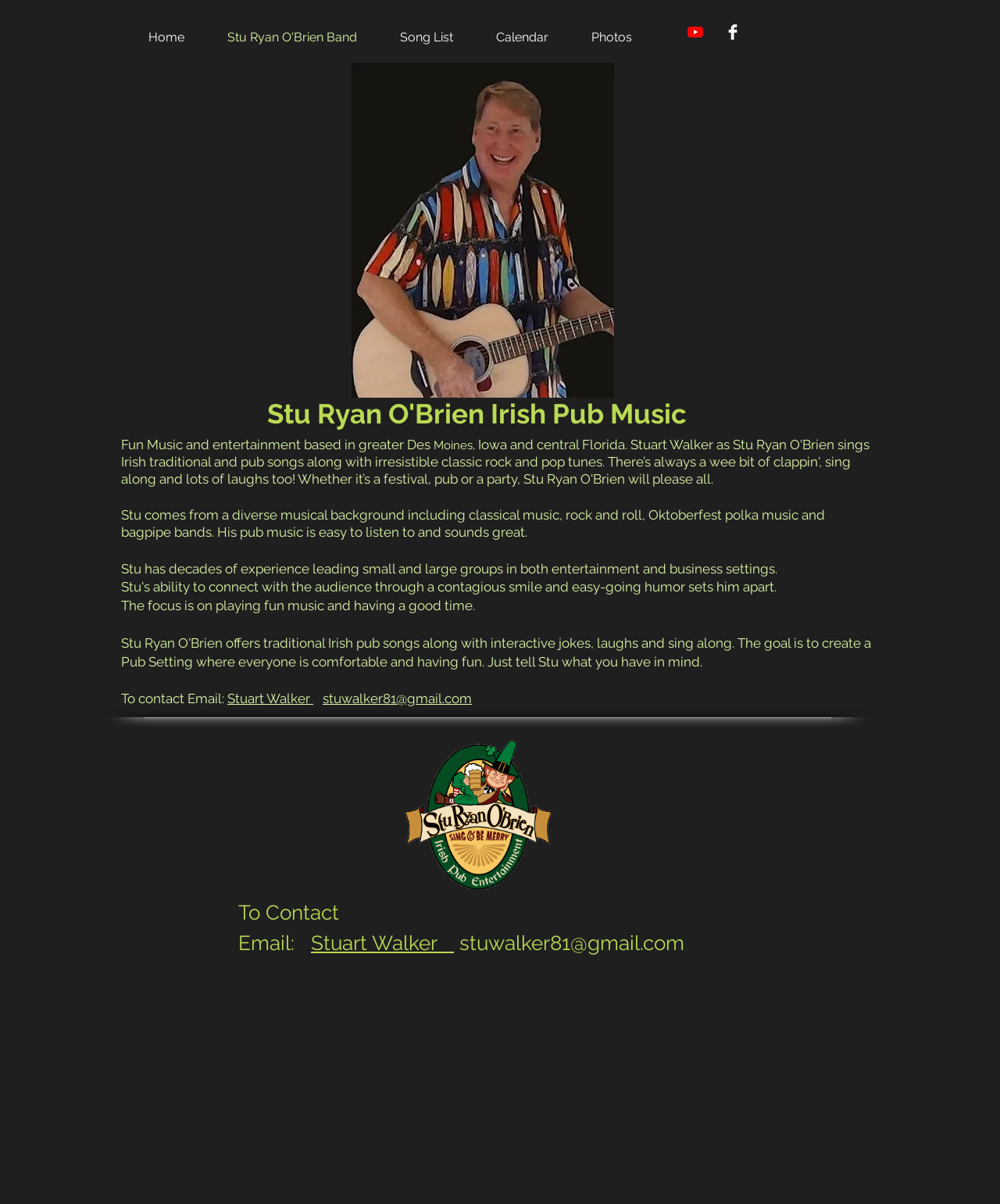Locate the bounding box of the user interface element based on this description: "stuwalker81@gmail.com".

[0.459, 0.774, 0.684, 0.793]